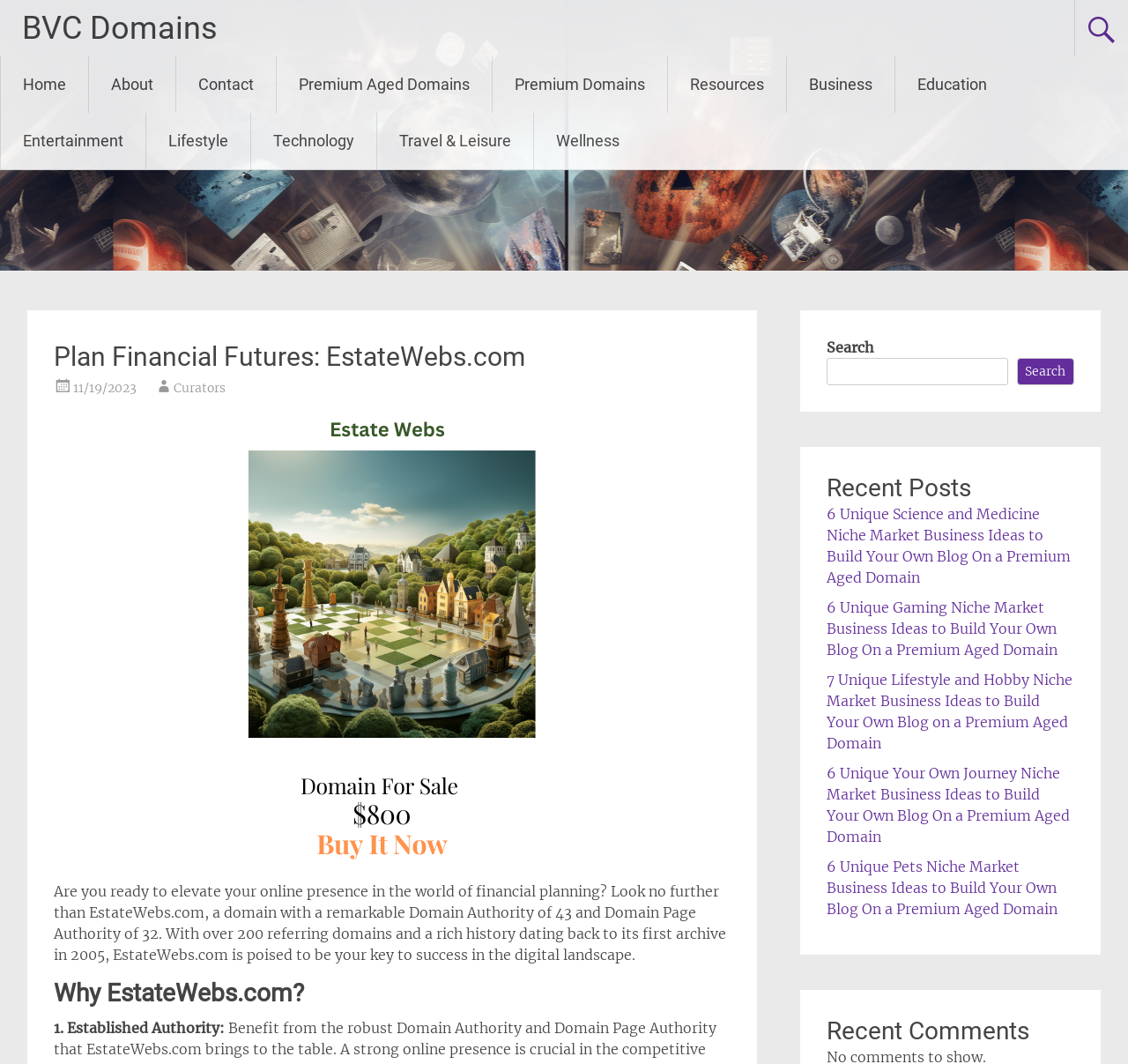How many referring domains does EstateWebs.com have?
Please answer using one word or phrase, based on the screenshot.

over 200